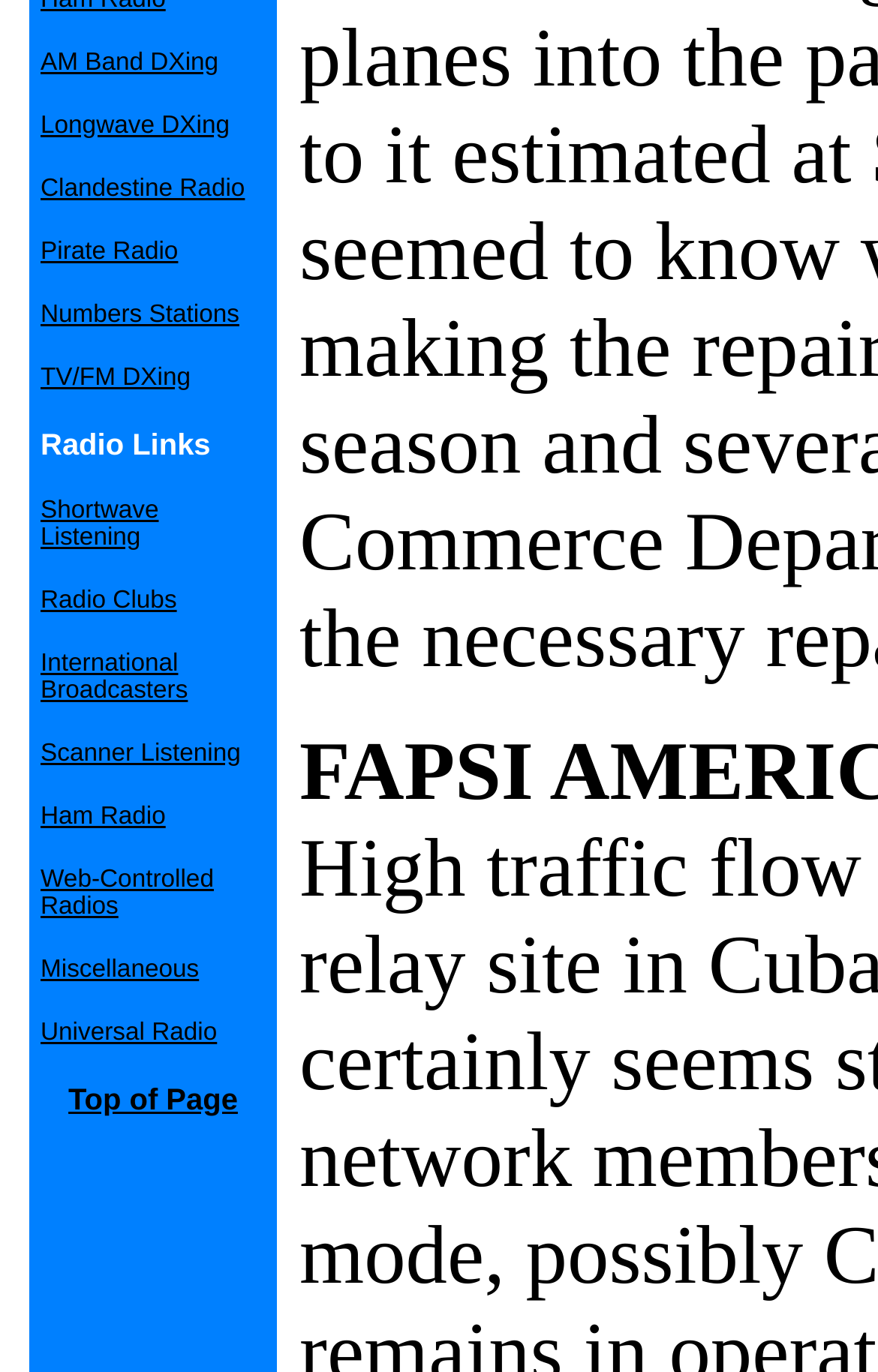Determine the bounding box coordinates for the clickable element to execute this instruction: "Visit Shortwave Listening". Provide the coordinates as four float numbers between 0 and 1, i.e., [left, top, right, bottom].

[0.046, 0.356, 0.181, 0.403]